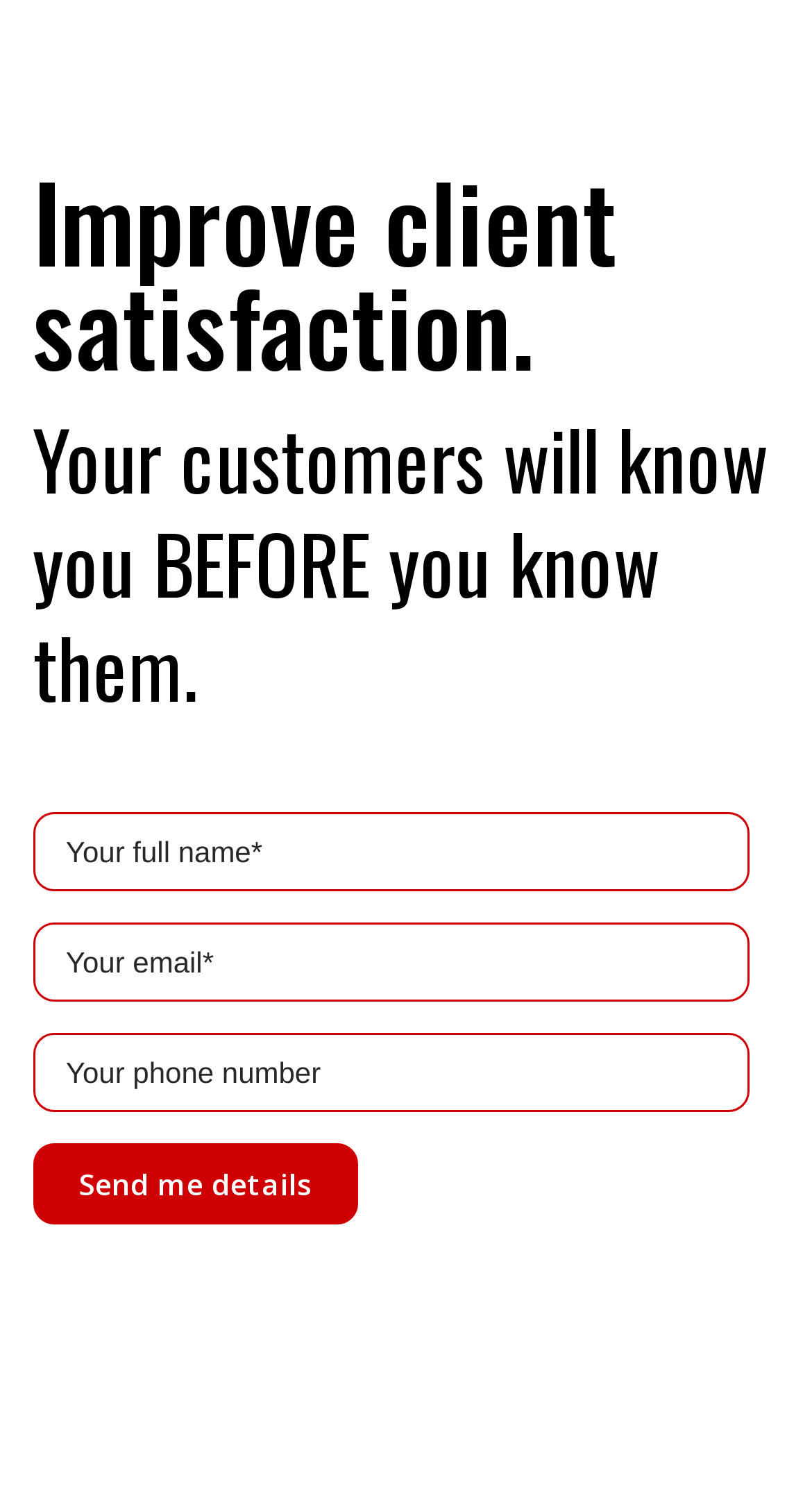Please provide a one-word or short phrase answer to the question:
What is the tone of the statement about customers?

Warning